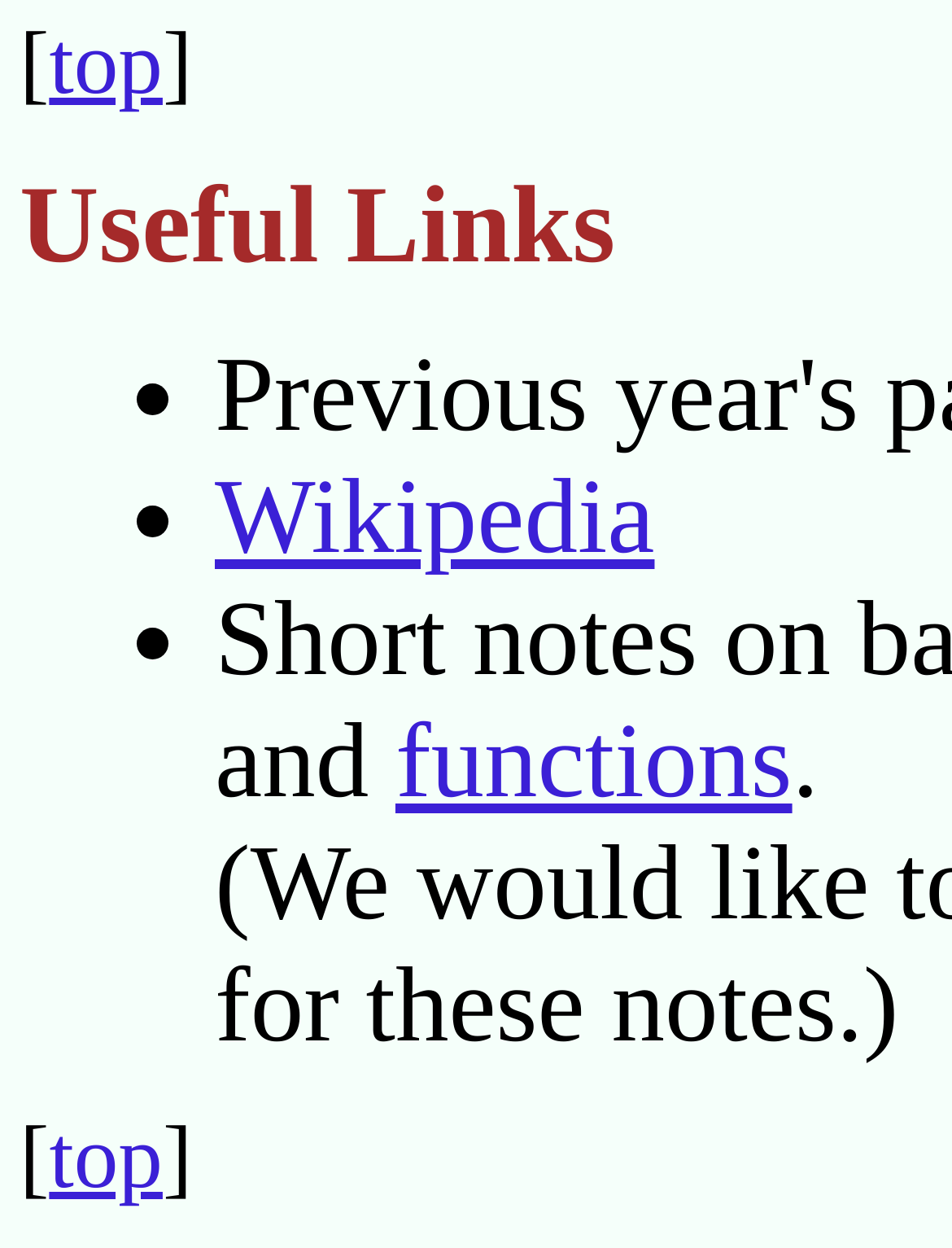Ascertain the bounding box coordinates for the UI element detailed here: "top". The coordinates should be provided as [left, top, right, bottom] with each value being a float between 0 and 1.

[0.052, 0.012, 0.171, 0.091]